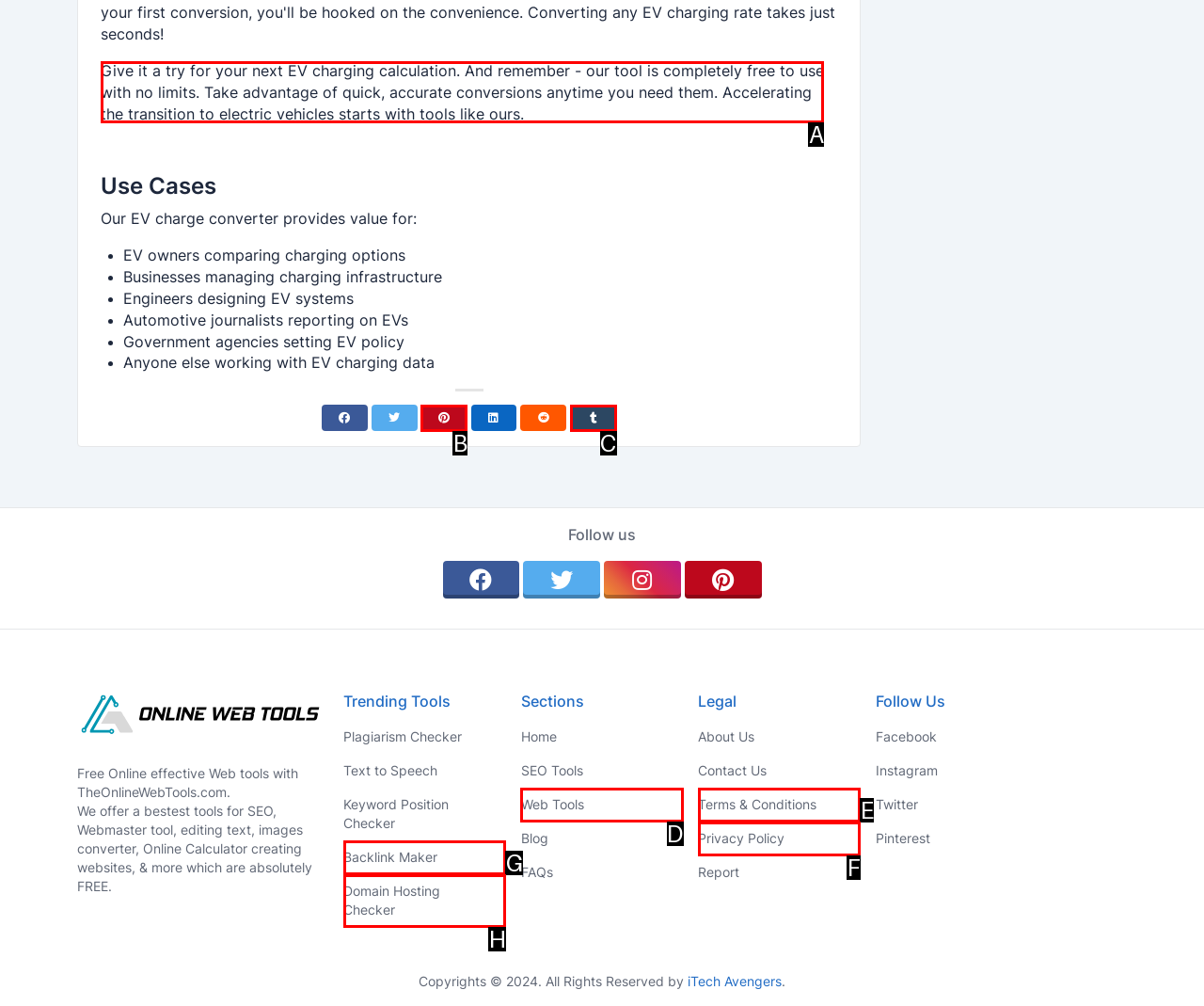Find the correct option to complete this instruction: Use the EV charge converter. Reply with the corresponding letter.

A